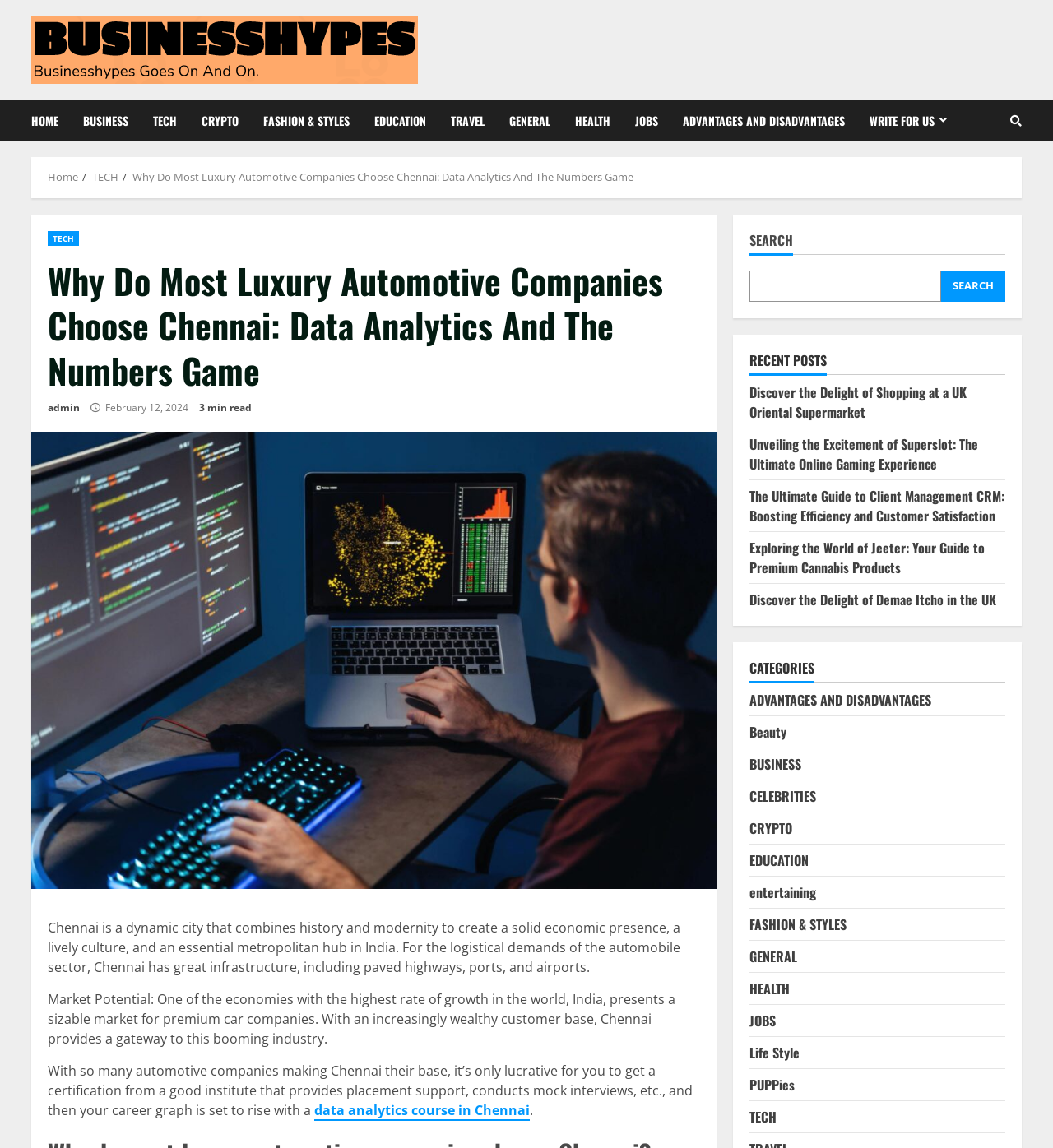Refer to the image and provide an in-depth answer to the question:
What is the text of the first paragraph of the article?

I found the first paragraph of the article by looking at the StaticText elements and their corresponding text. The first paragraph starts with 'Chennai is a dynamic city...'.